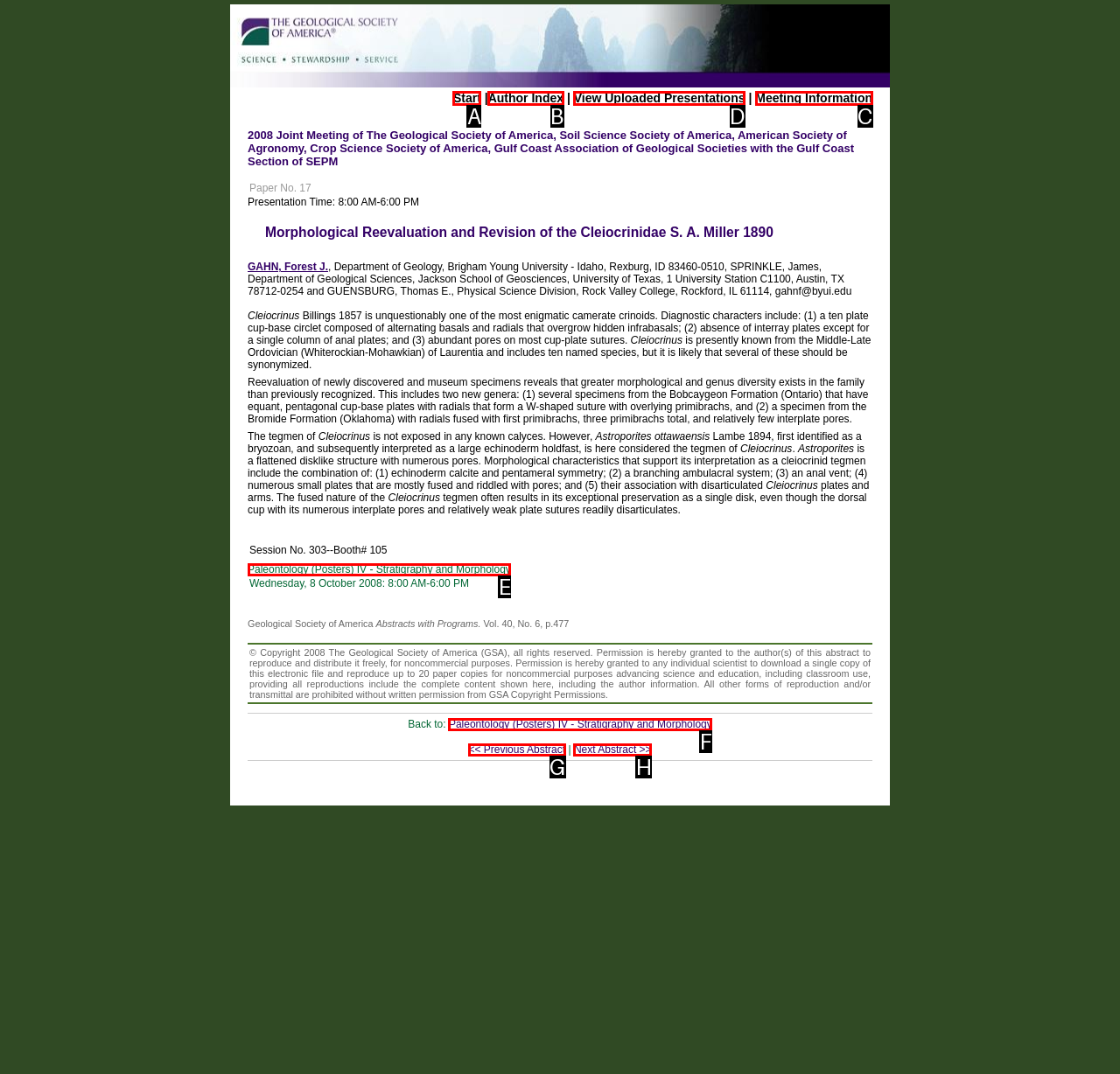Please identify the correct UI element to click for the task: View uploaded presentations Respond with the letter of the appropriate option.

D